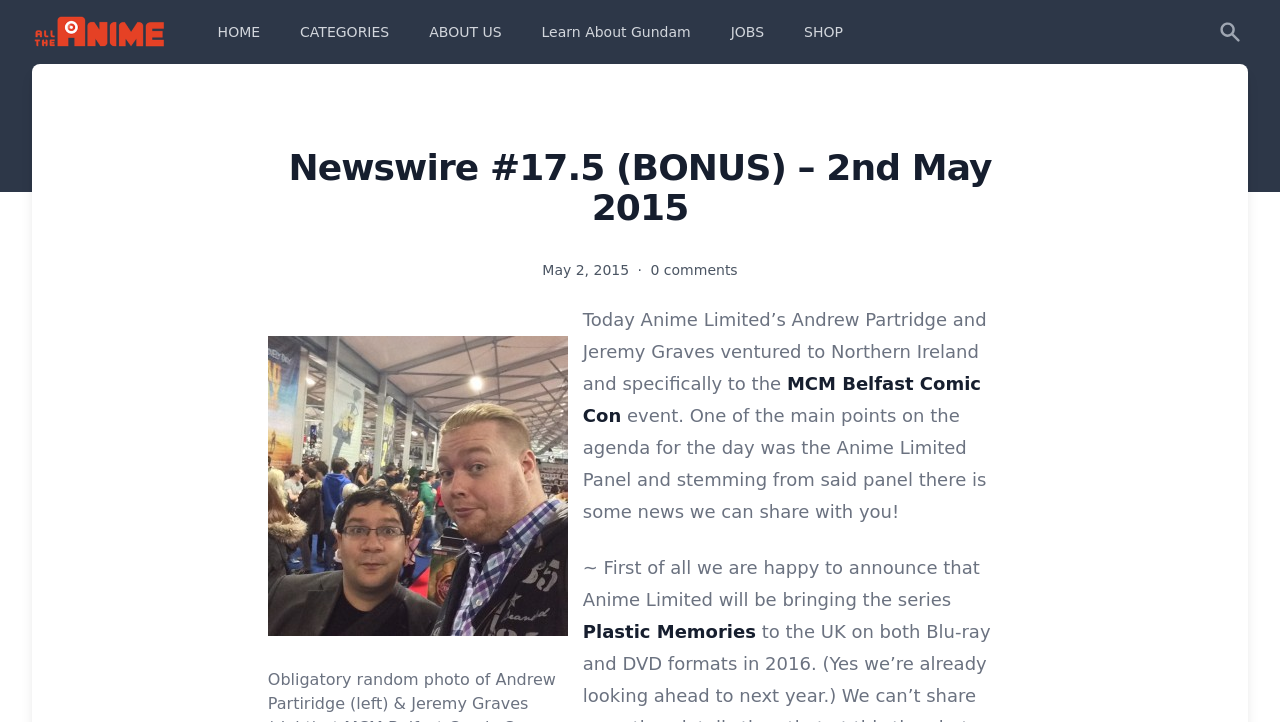Locate the bounding box coordinates of the area that needs to be clicked to fulfill the following instruction: "Click the All the Anime Logo". The coordinates should be in the format of four float numbers between 0 and 1, namely [left, top, right, bottom].

[0.025, 0.022, 0.129, 0.066]